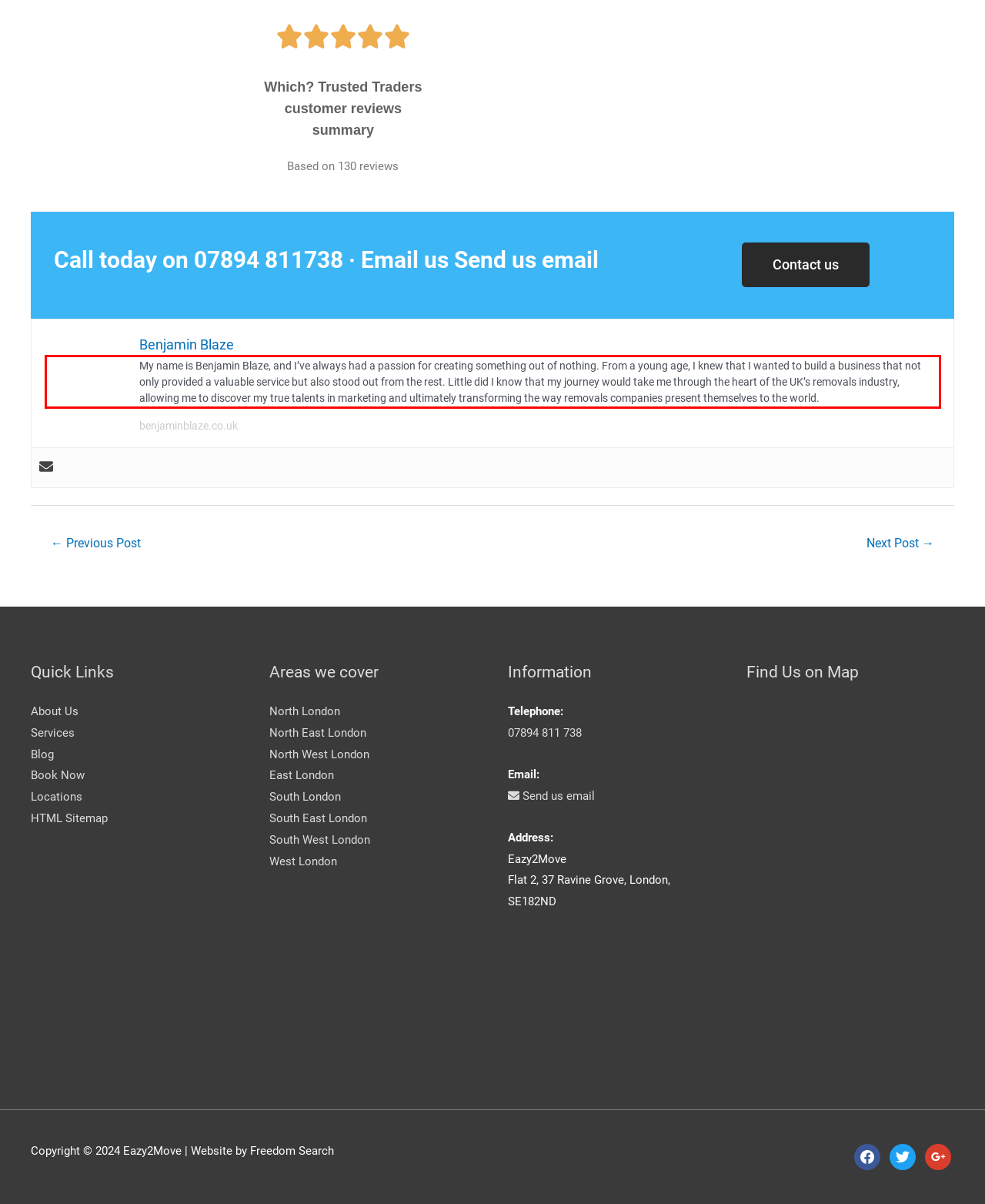Examine the webpage screenshot, find the red bounding box, and extract the text content within this marked area.

My name is Benjamin Blaze, and I’ve always had a passion for creating something out of nothing. From a young age, I knew that I wanted to build a business that not only provided a valuable service but also stood out from the rest. Little did I know that my journey would take me through the heart of the UK’s removals industry, allowing me to discover my true talents in marketing and ultimately transforming the way removals companies present themselves to the world.